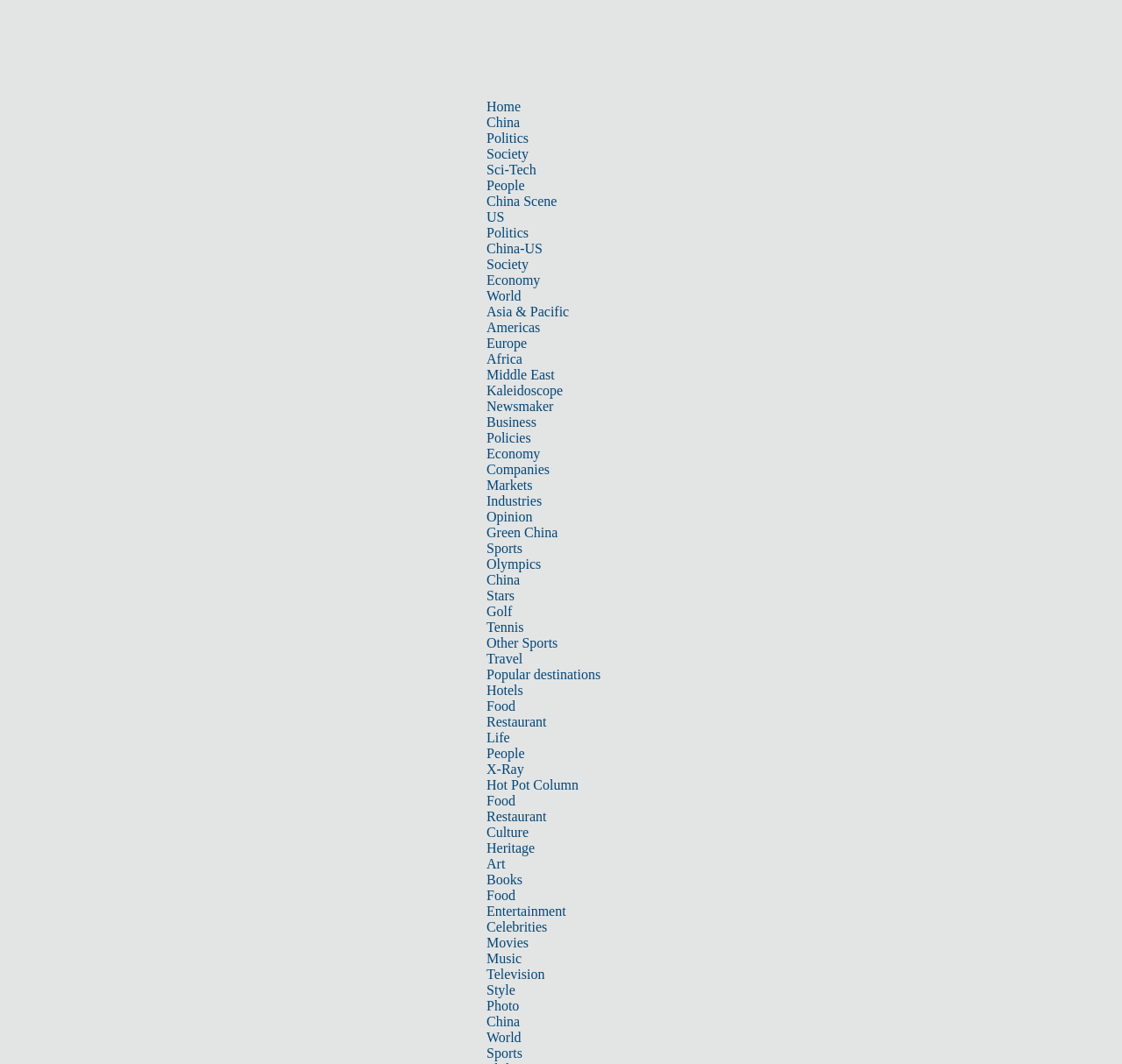Determine the bounding box coordinates for the HTML element described here: "Asia & Pacific".

[0.434, 0.286, 0.507, 0.3]